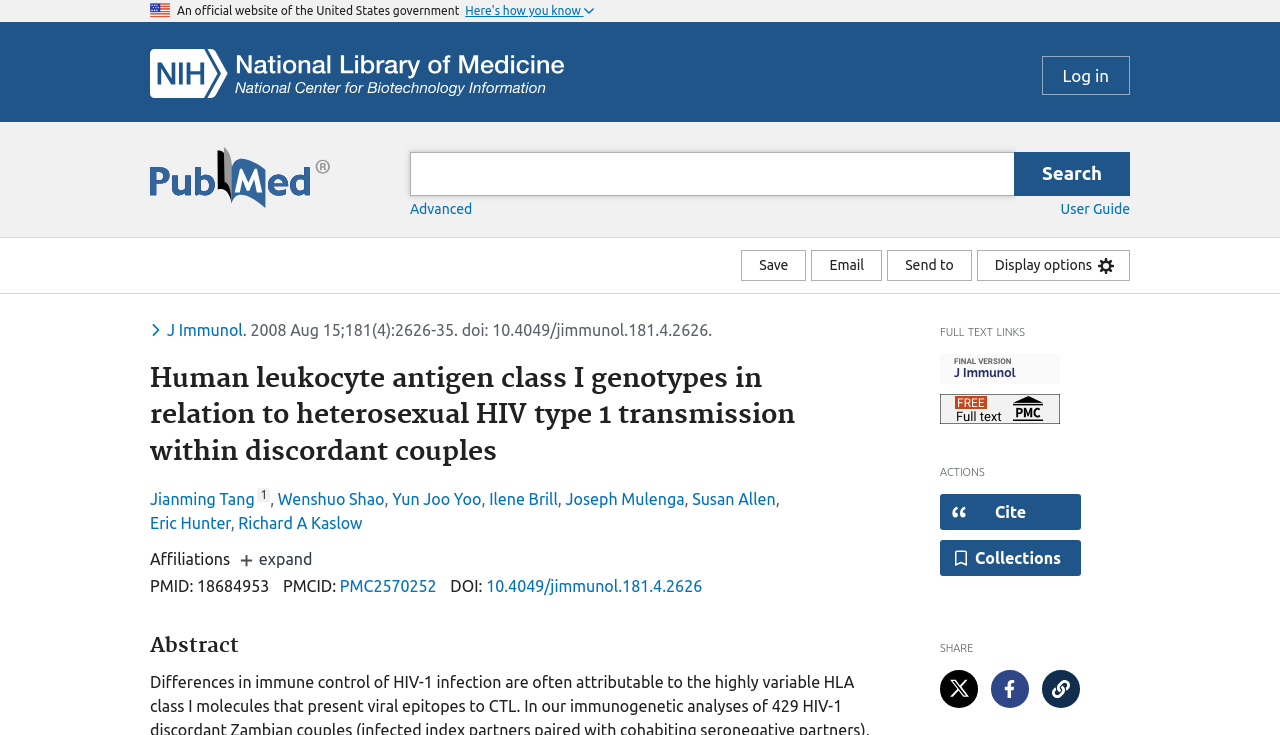Provide a brief response to the question below using a single word or phrase: 
What is the logo on the top left corner?

NCBI Logo